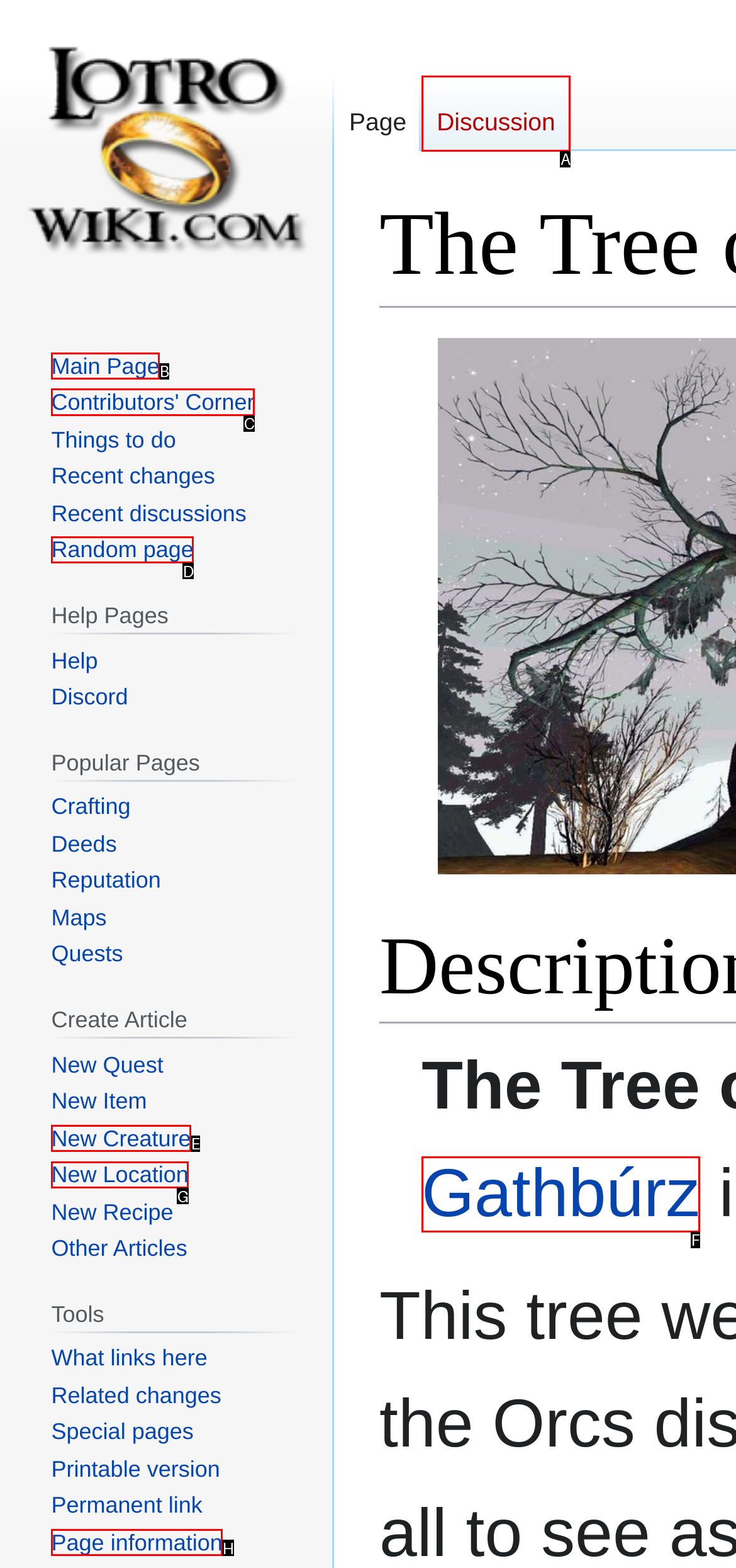Select the correct HTML element to complete the following task: View contributors' corner
Provide the letter of the choice directly from the given options.

C